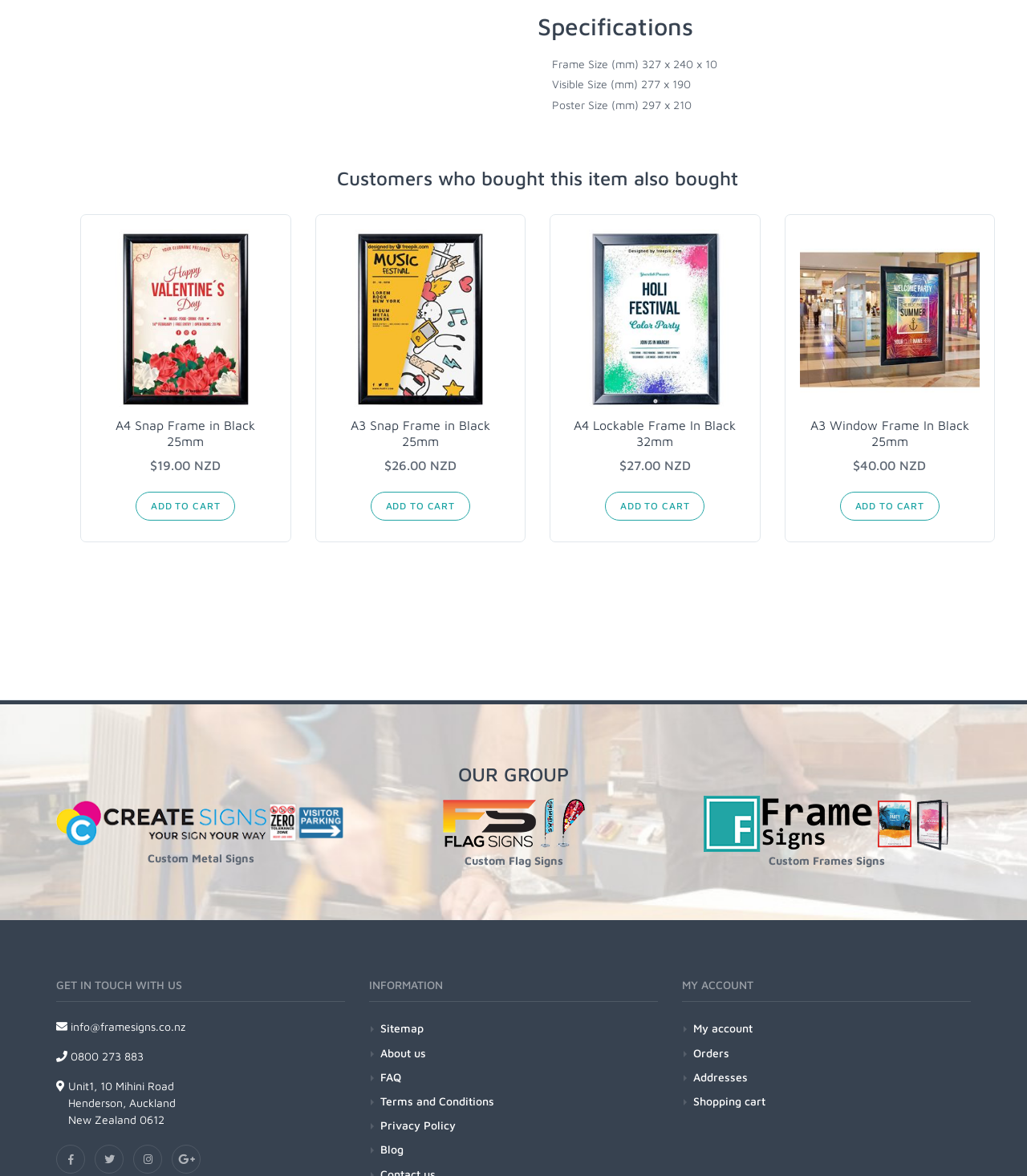Please locate the bounding box coordinates of the element's region that needs to be clicked to follow the instruction: "Go to My account". The bounding box coordinates should be provided as four float numbers between 0 and 1, i.e., [left, top, right, bottom].

[0.675, 0.866, 0.733, 0.883]